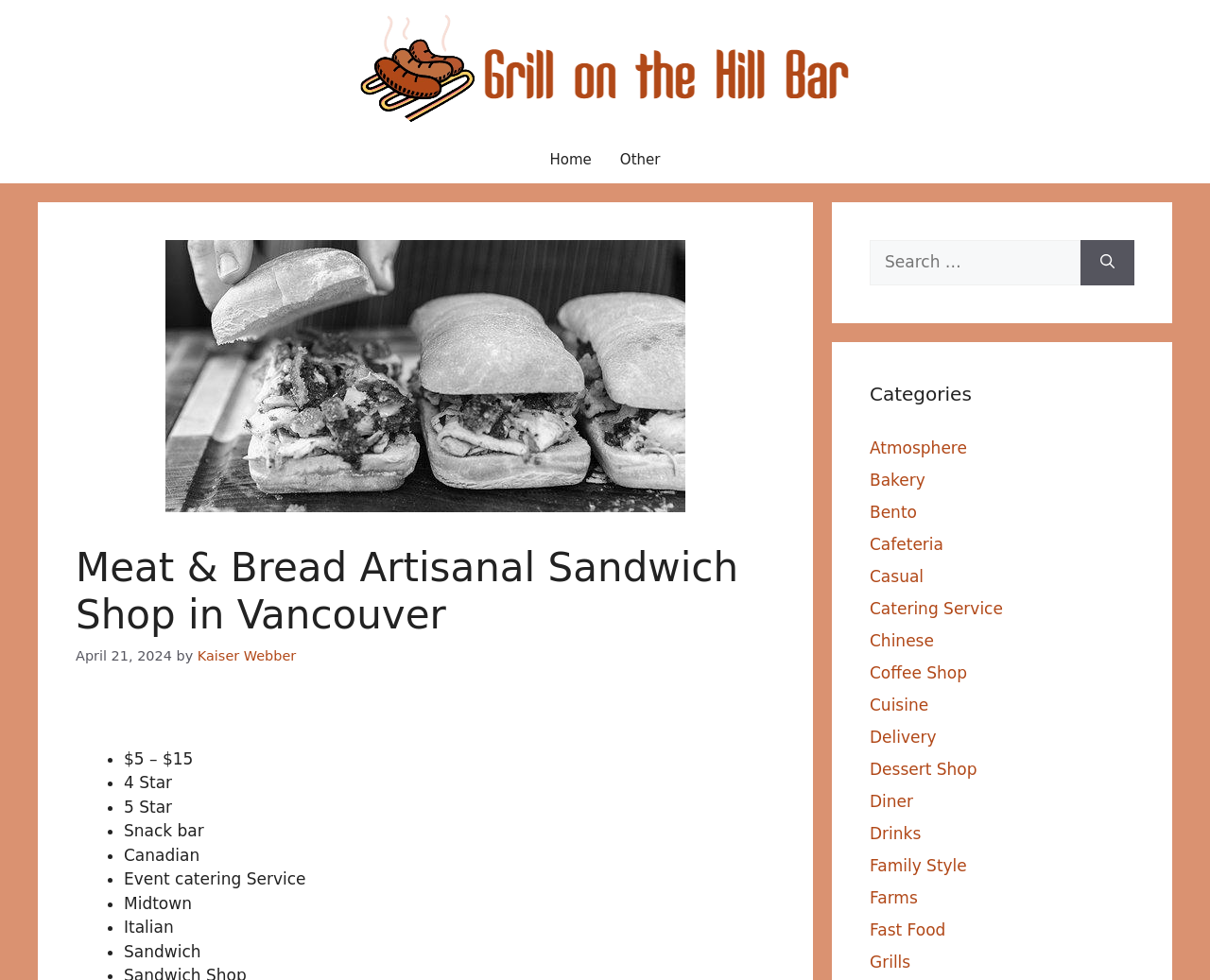Please find the bounding box coordinates of the element's region to be clicked to carry out this instruction: "Click the 'Catering Service' link".

[0.719, 0.611, 0.829, 0.63]